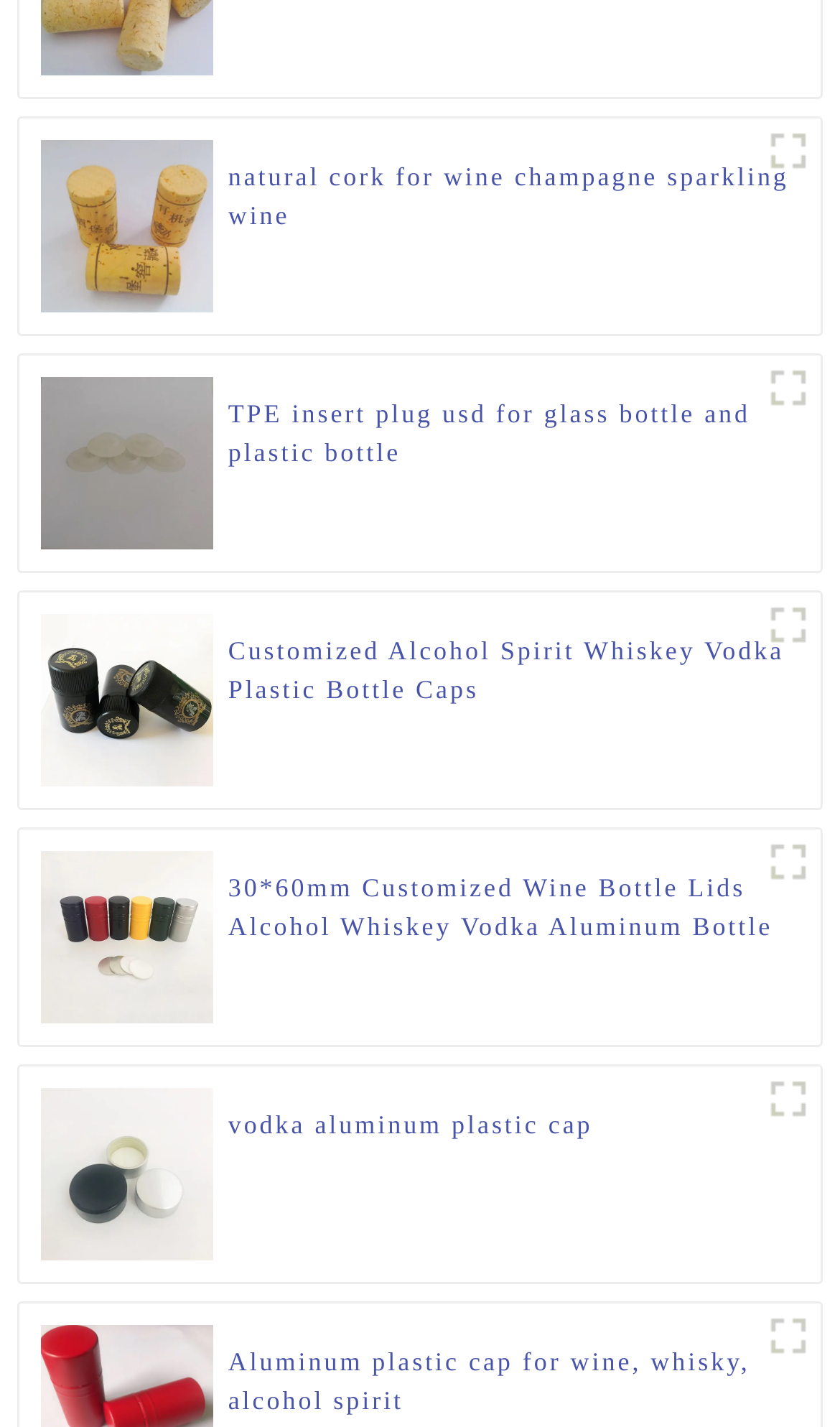Identify the bounding box coordinates of the element to click to follow this instruction: 'view the image of plastic cap4new'. Ensure the coordinates are four float values between 0 and 1, provided as [left, top, right, bottom].

[0.048, 0.265, 0.254, 0.385]